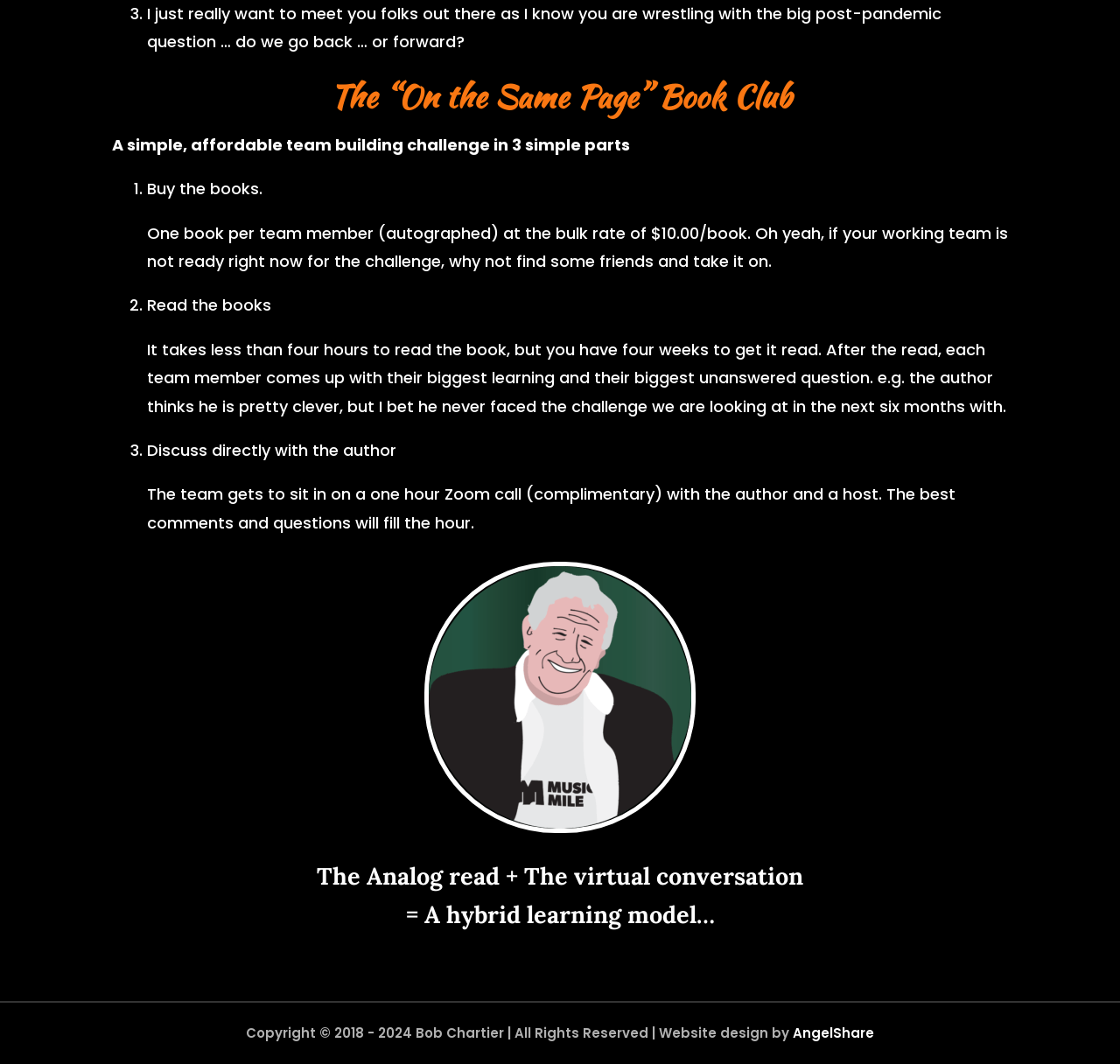Using the element description: "https://www.facebook.com/peggymoundmcaloon", determine the bounding box coordinates for the specified UI element. The coordinates should be four float numbers between 0 and 1, [left, top, right, bottom].

None